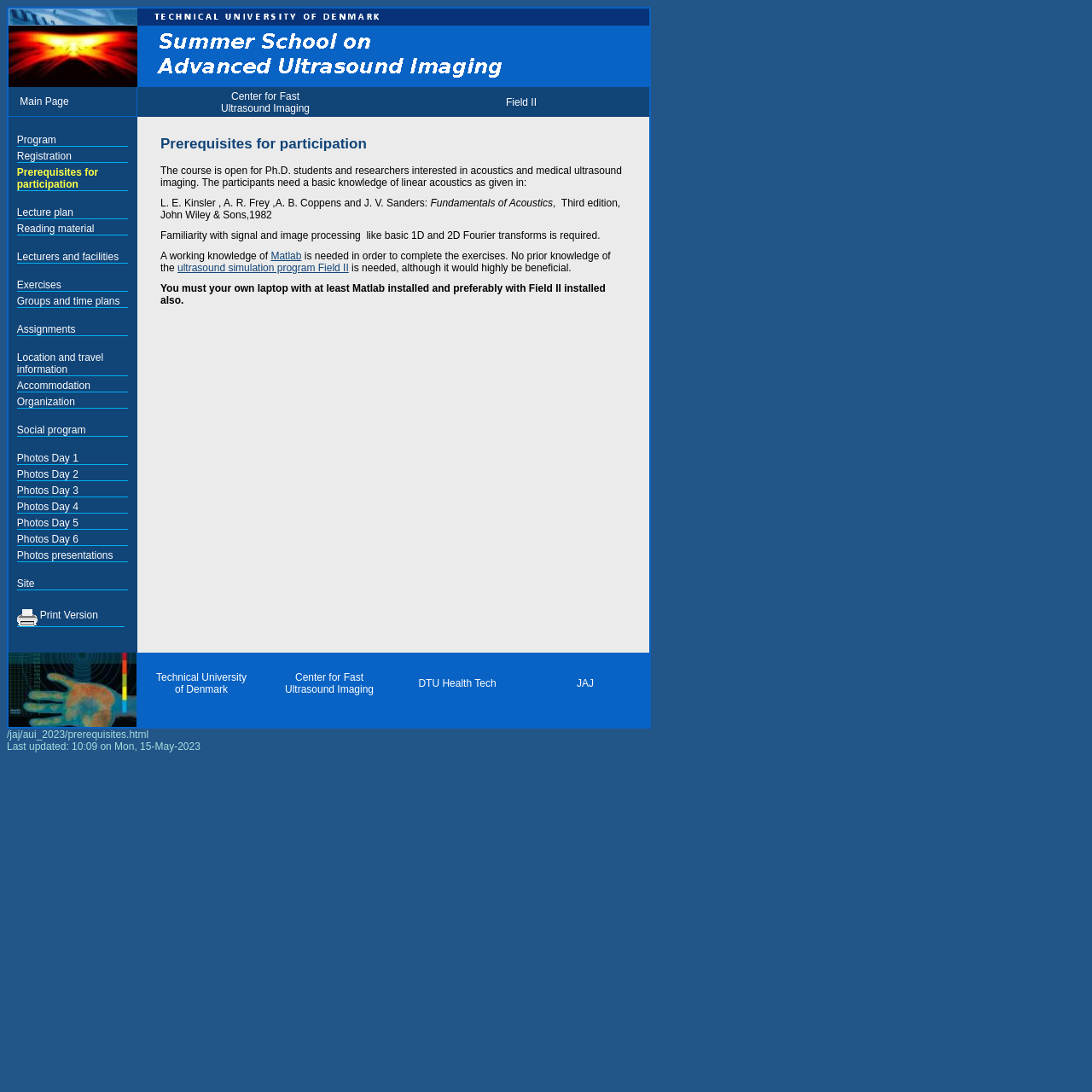From the webpage screenshot, predict the bounding box of the UI element that matches this description: "Center for FastUltrasound Imaging".

[0.261, 0.615, 0.342, 0.637]